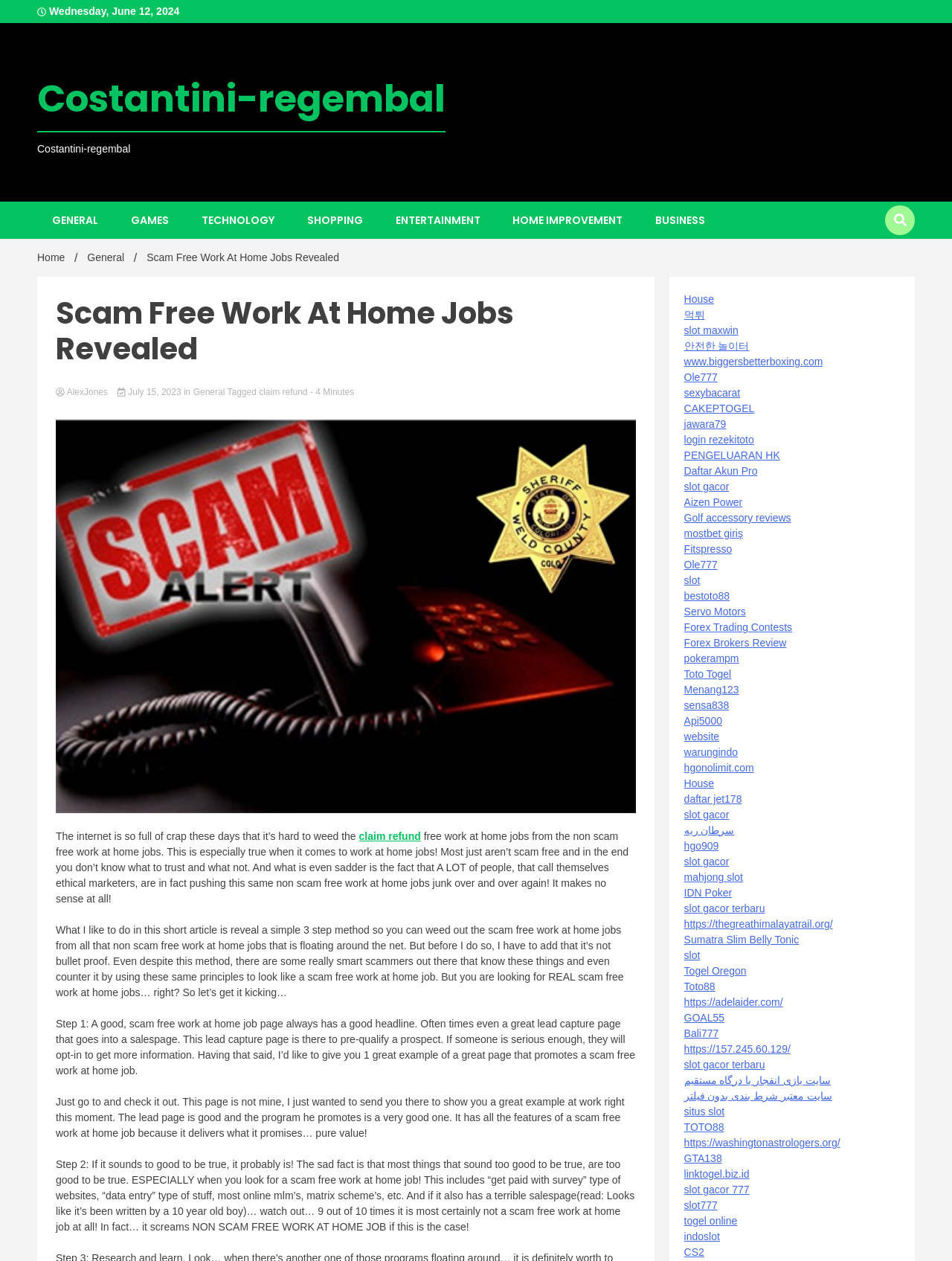Please identify the bounding box coordinates of the element's region that I should click in order to complete the following instruction: "Click on the 'claim refund' link". The bounding box coordinates consist of four float numbers between 0 and 1, i.e., [left, top, right, bottom].

[0.377, 0.659, 0.442, 0.668]